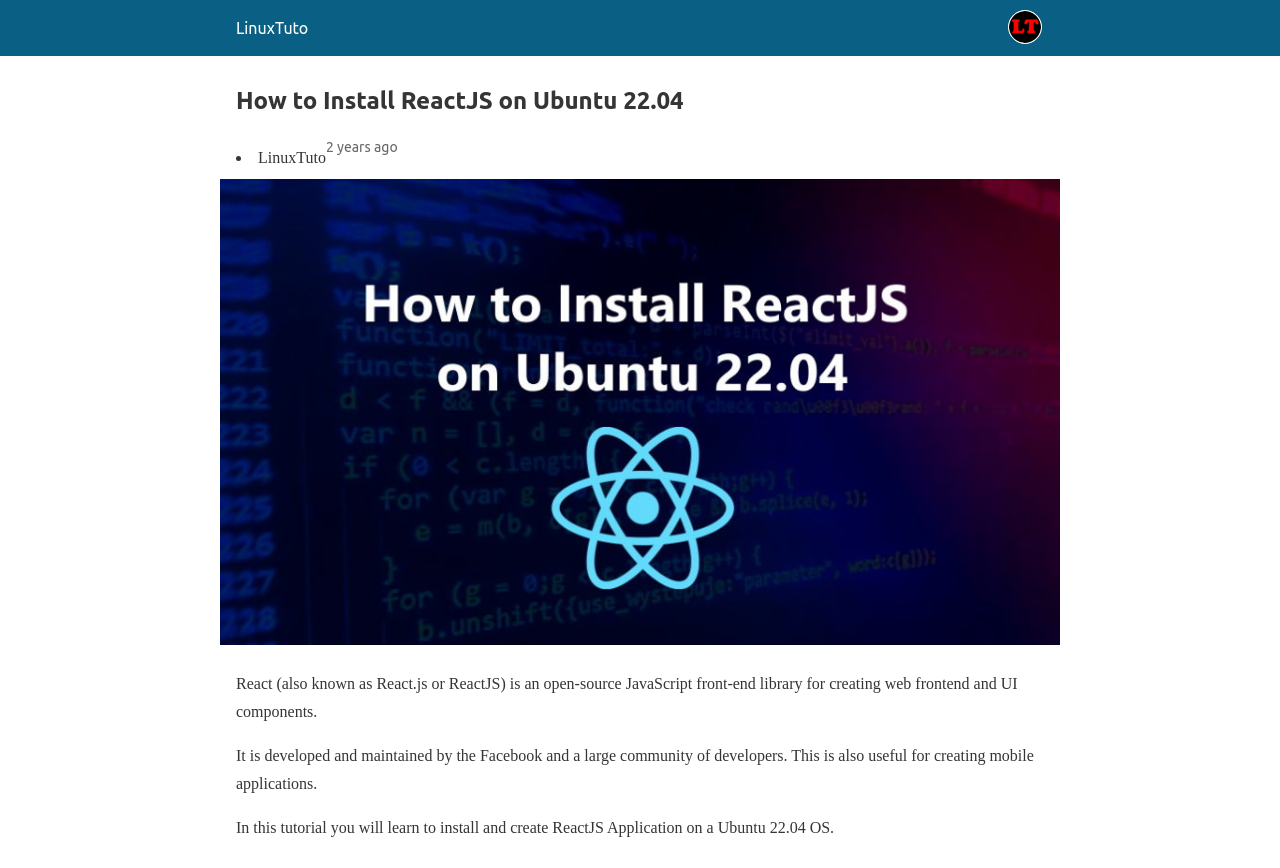What is ReactJS used for?
Utilize the information in the image to give a detailed answer to the question.

According to the webpage, ReactJS is an open-source JavaScript front-end library, and it is used for creating web frontend and UI components. This information is obtained from the static text element that describes ReactJS.